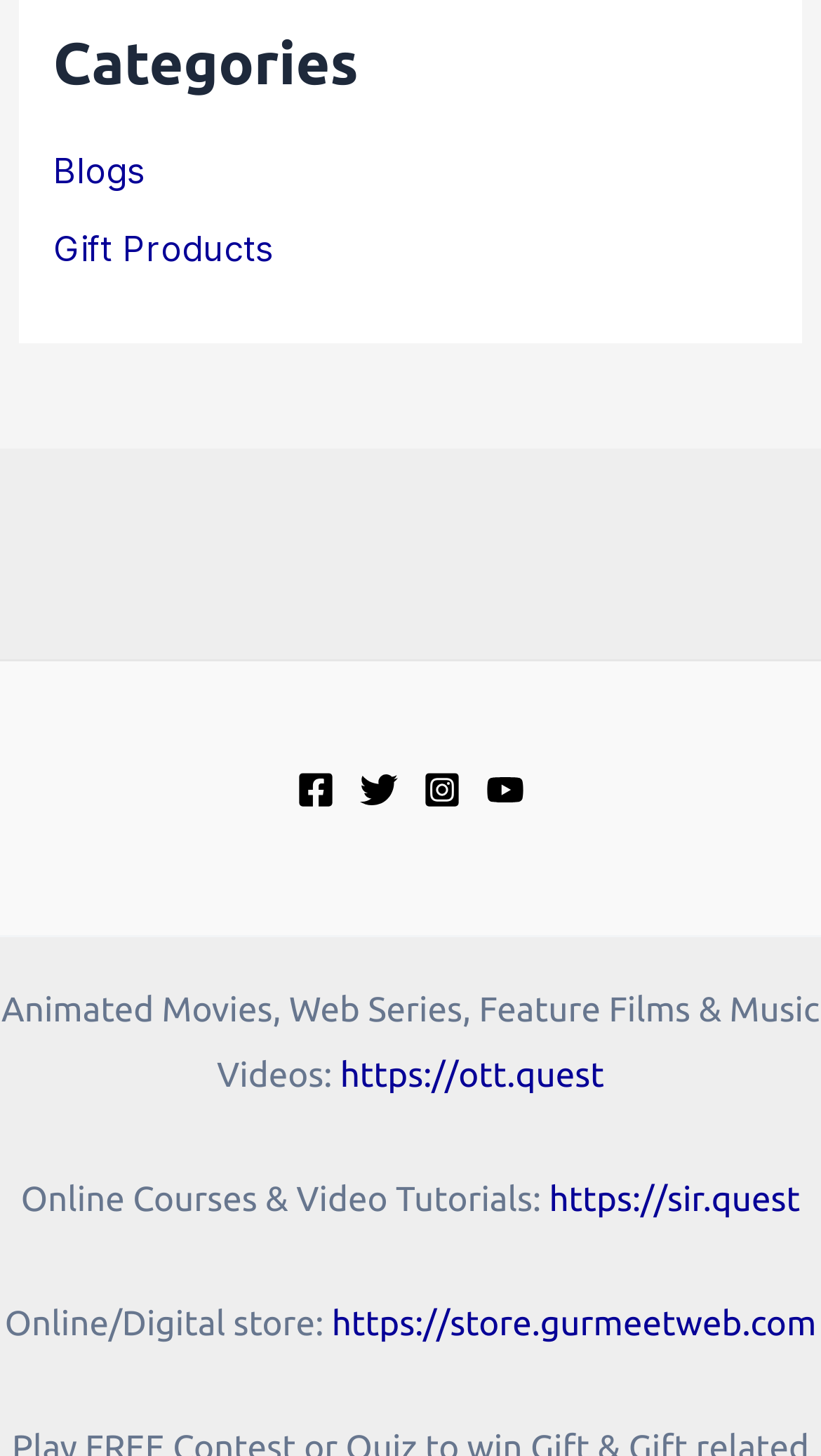What are the social media platforms listed?
Relying on the image, give a concise answer in one word or a brief phrase.

Facebook, Twitter, Instagram, YouTube